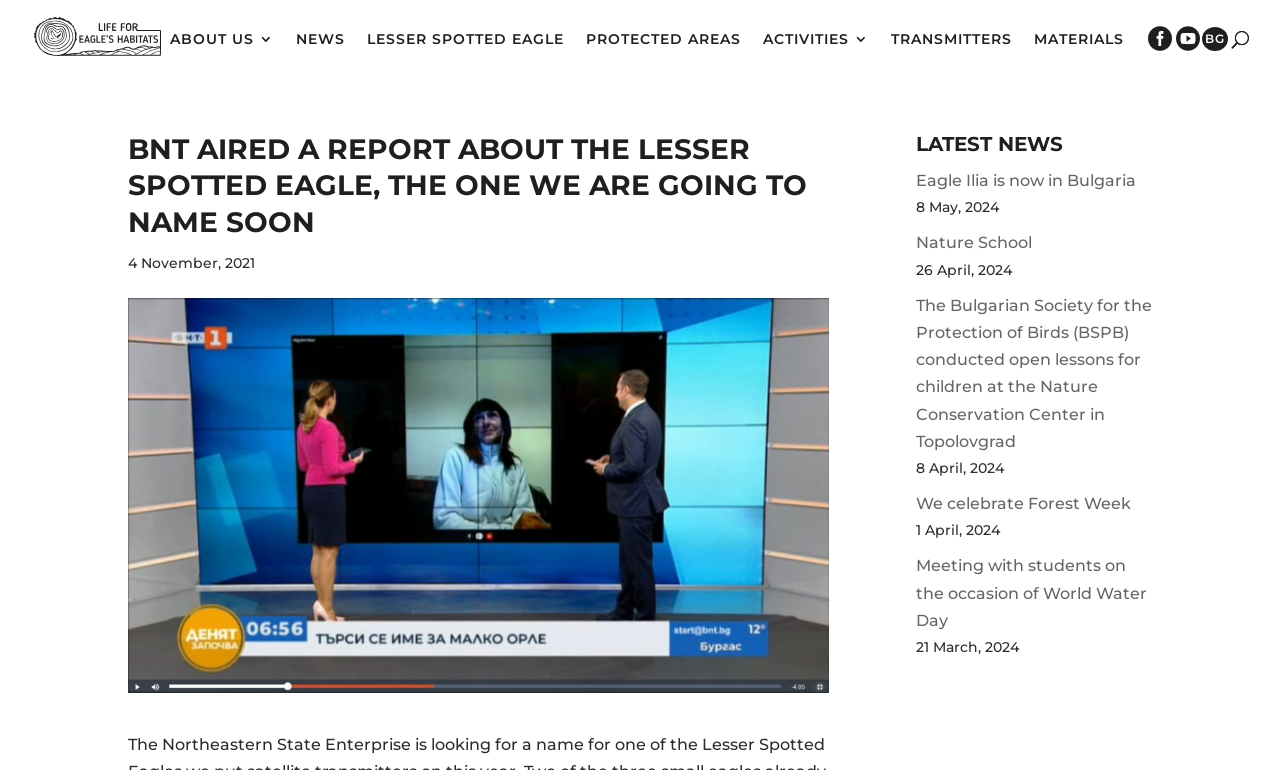What is the name of the organization that conducted open lessons for children?
Please respond to the question thoroughly and include all relevant details.

I found the answer by reading the text of the link 'The Bulgarian Society for the Protection of Birds (BSPB) conducted open lessons for children at the Nature Conservation Center in Topolovgrad'.